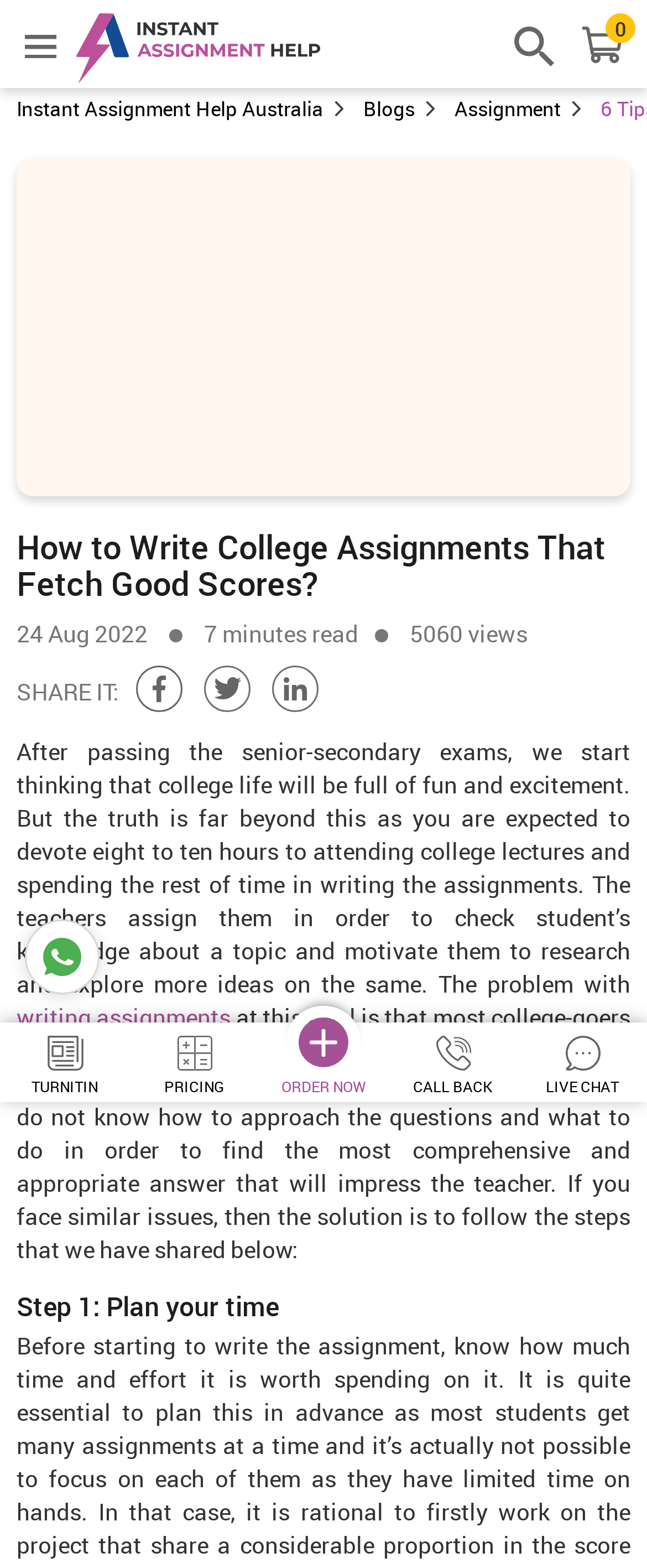What is the name of the assignment writing service?
Please use the visual content to give a single word or phrase answer.

Instant Assignment Help Australia